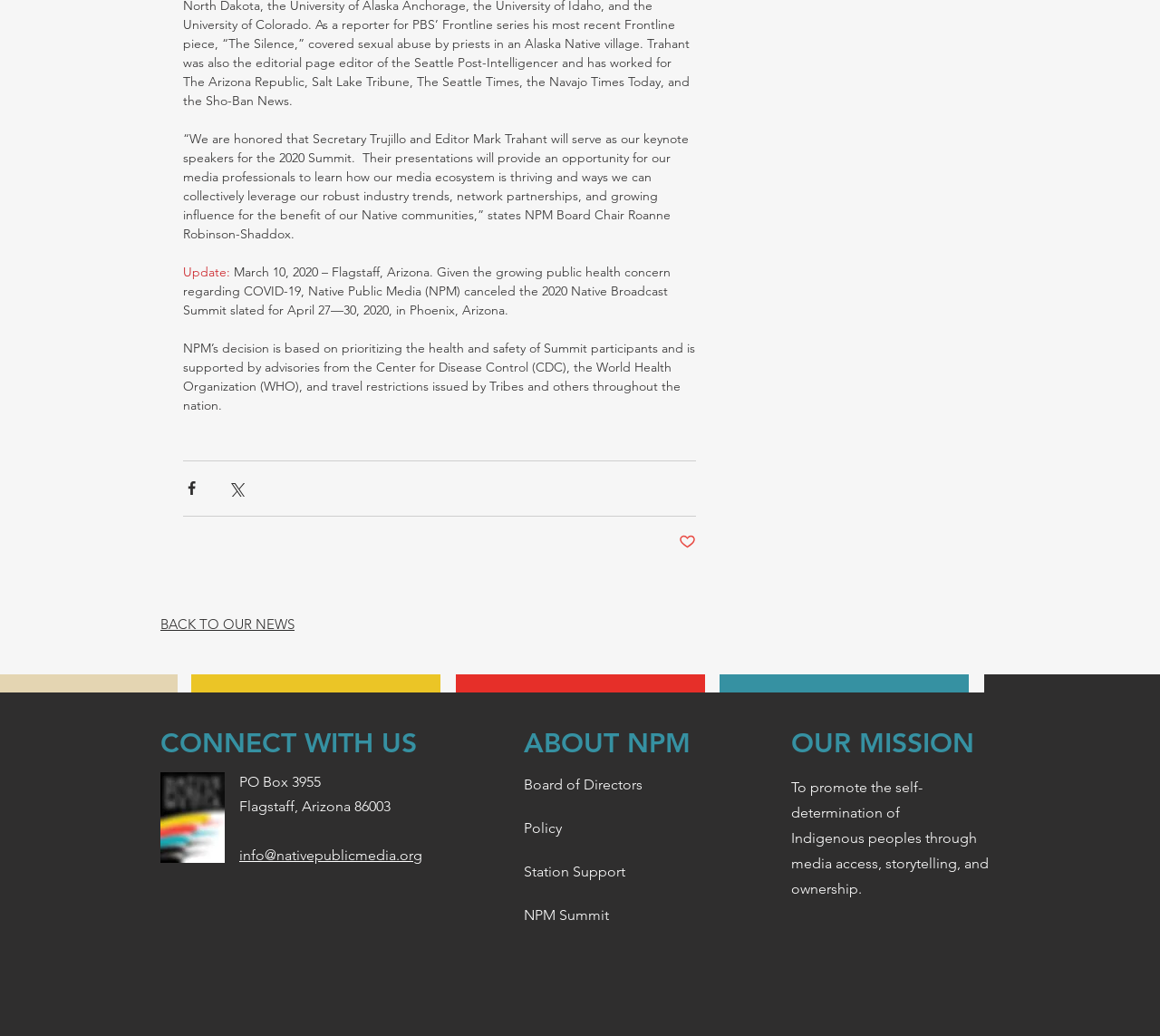How can I contact Native Public Media?
Please give a detailed and thorough answer to the question, covering all relevant points.

Based on the link 'info@nativepublicmedia.org', I can infer that one way to contact Native Public Media is through the email address info@nativepublicmedia.org.